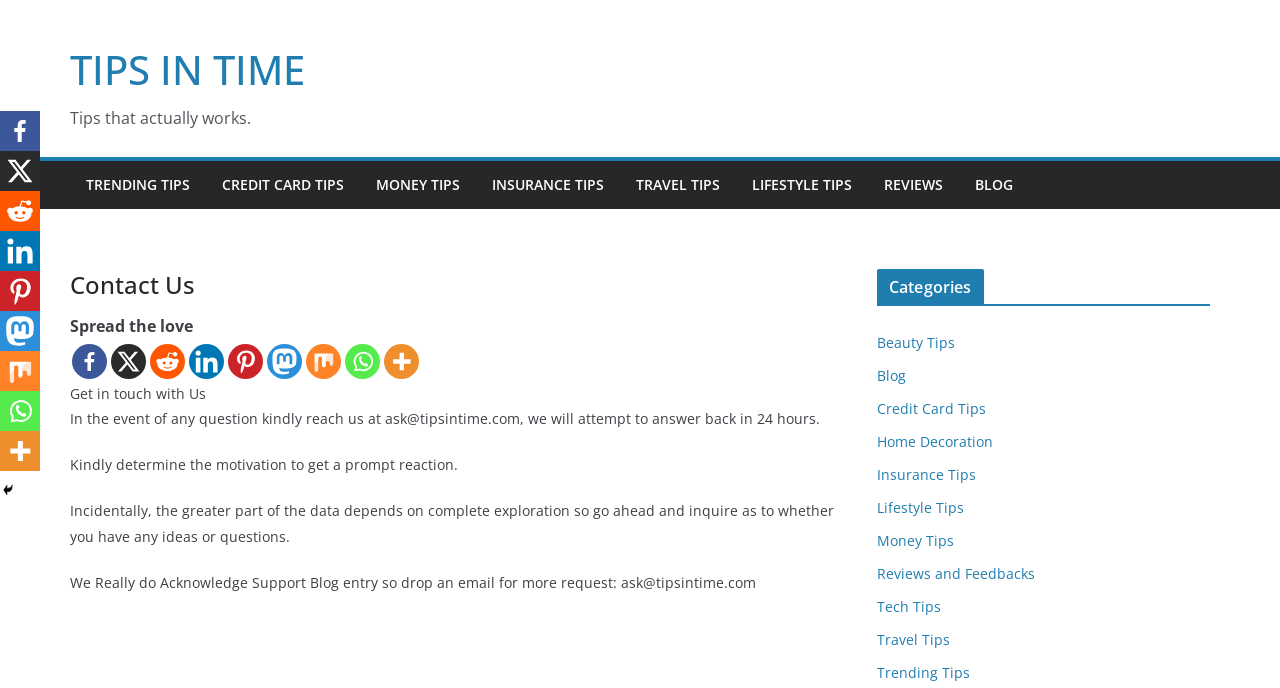Using the image as a reference, answer the following question in as much detail as possible:
How many social media links are there?

There are two sections of social media links on the webpage. The first section has 9 links, and the second section has 3 links. Therefore, there are a total of 12 social media links.